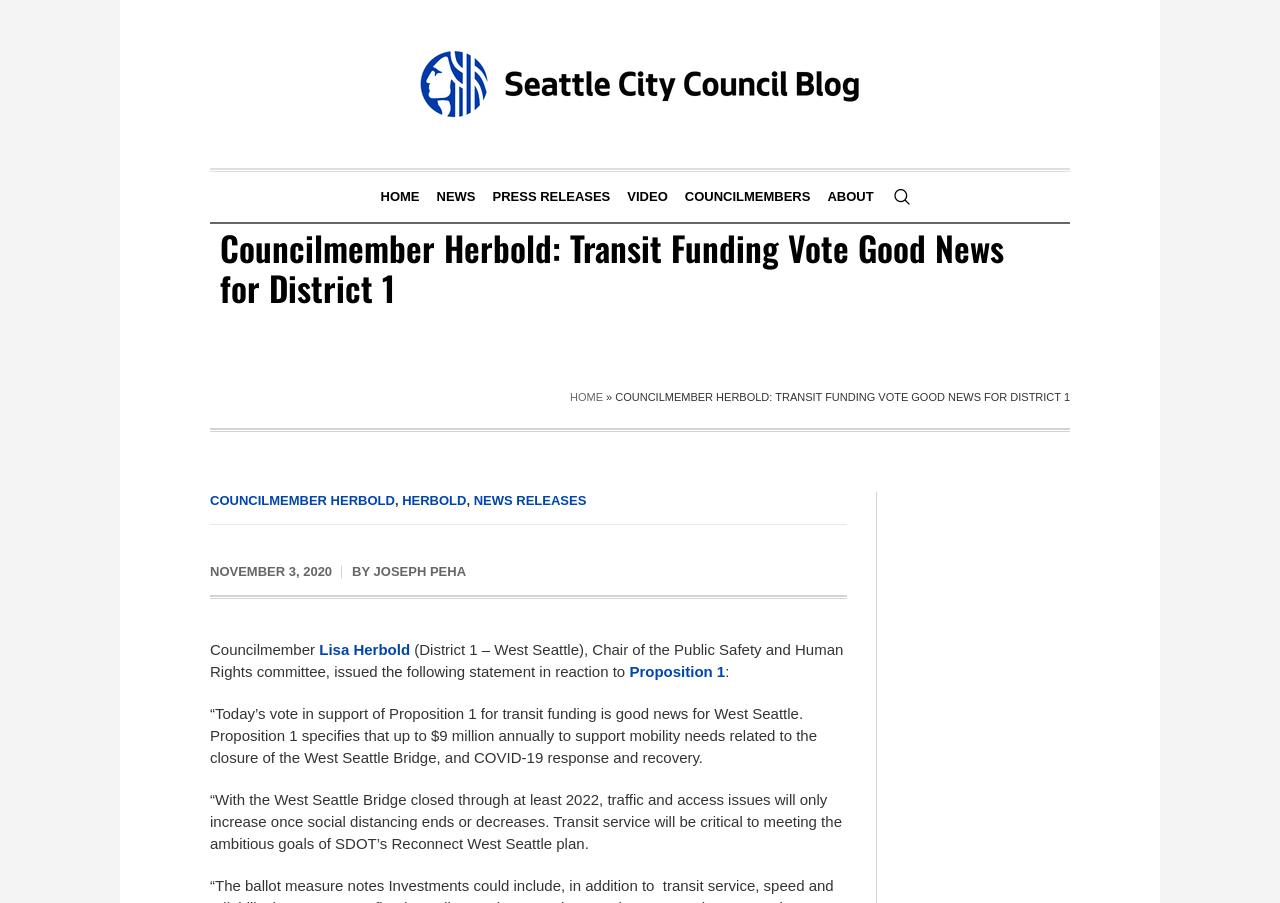Please provide a comprehensive response to the question based on the details in the image: What is the date of the news release?

I found the answer by looking at the text content of the element with bounding box coordinates [0.164, 0.623, 0.259, 0.643], which is an abbreviation element. The text content is 'November 3, 2020', which is the date of the news release.